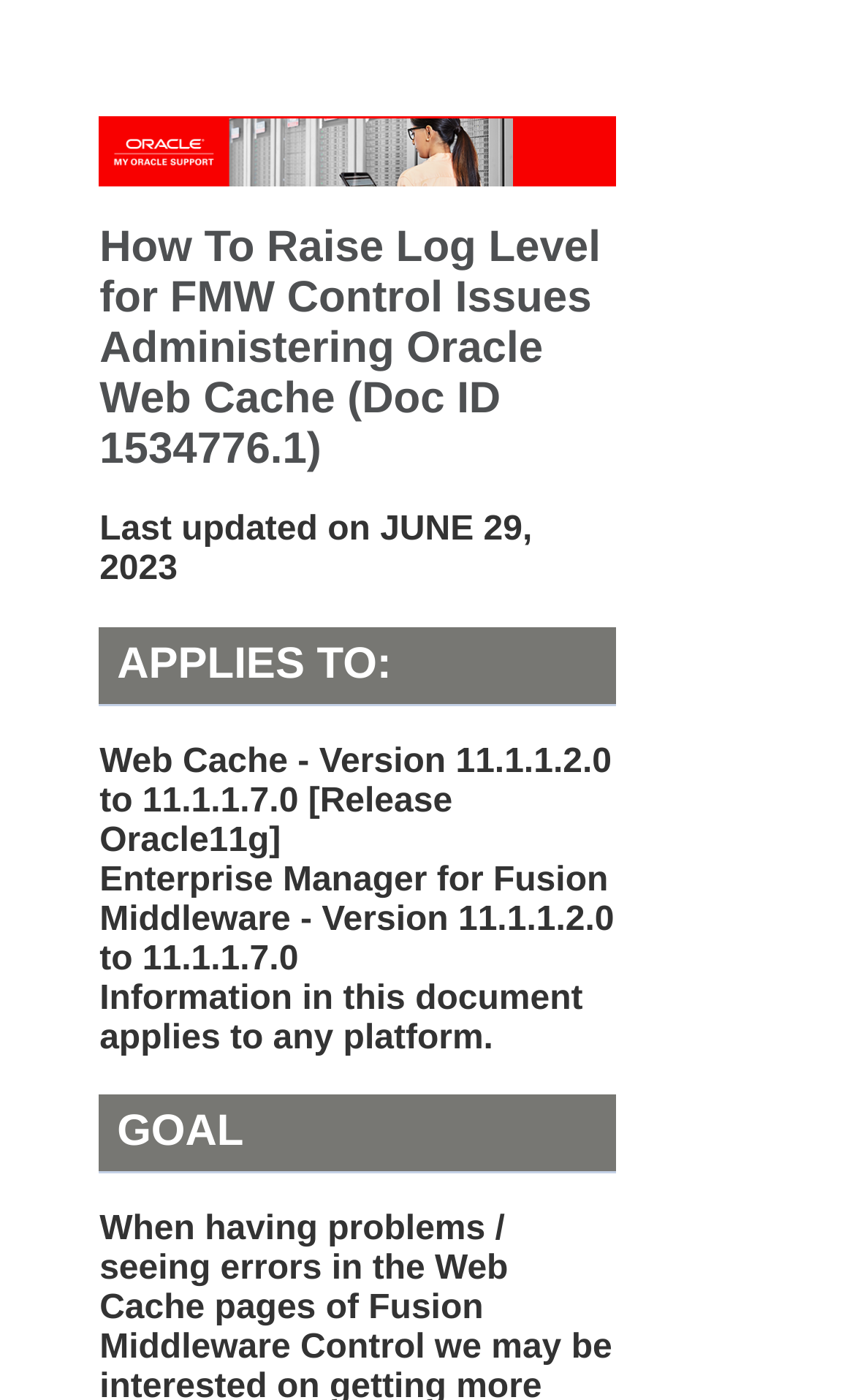Detail the features and information presented on the webpage.

The webpage is a technical support article titled "How To Raise Log Level for FMW Control Issues Administering Oracle Web Cache". At the top, there is a banner with the title "My Oracle Support Banner" accompanied by an image. Below the banner, the title of the article is displayed in a larger font size. 

On the top-left side, there is a small non-descriptive text element containing a single whitespace character. 

The article's metadata is displayed in the top-middle section, including the last updated date, "JUNE 29, 2023". 

The main content of the article is divided into sections, with headings such as "APPLIES TO:", "GOAL", and others. Under the "APPLIES TO:" section, there are three paragraphs of text describing the applicable versions of Web Cache and Enterprise Manager for Fusion Middleware, as well as a statement indicating that the information applies to any platform.